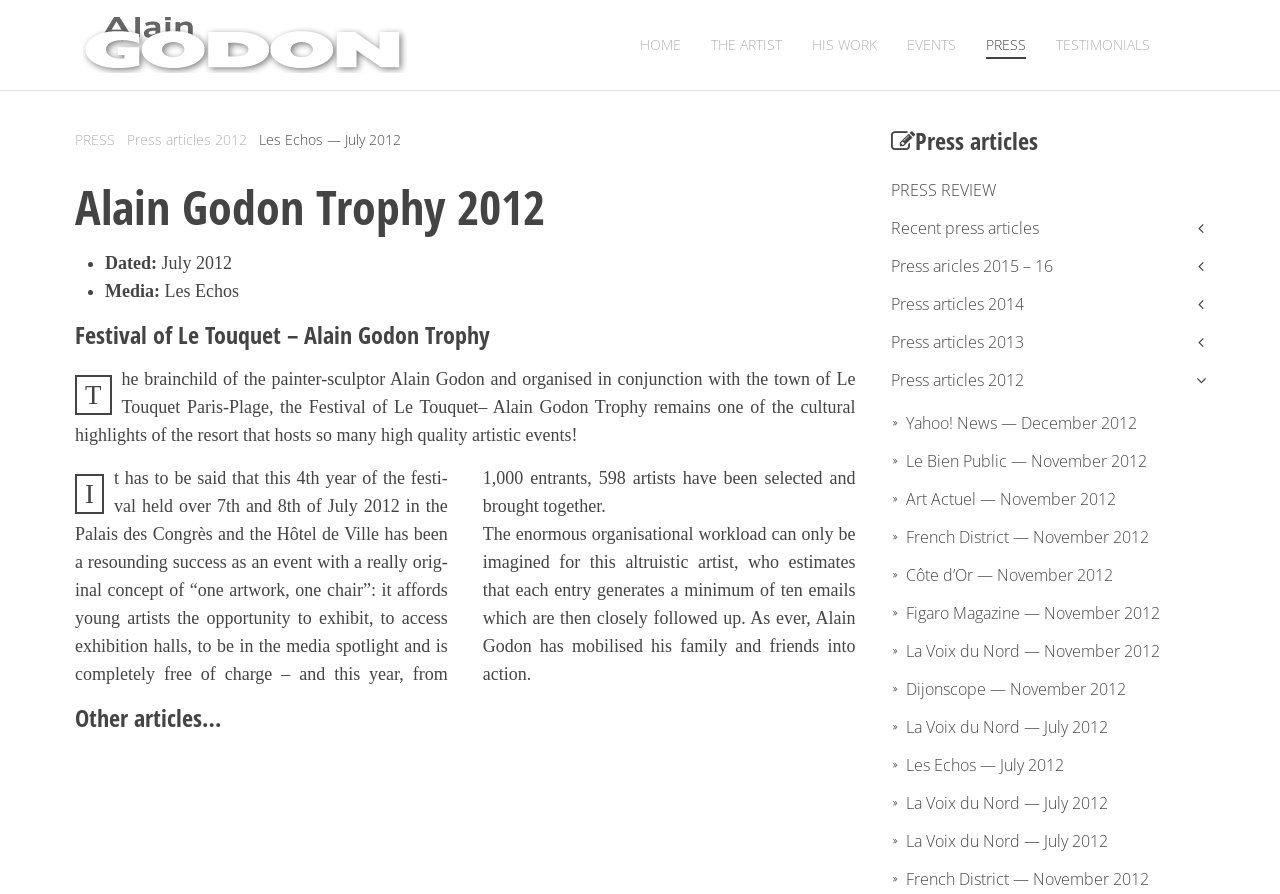Describe in detail what you see on the webpage.

This webpage is about the Alain Godon Trophy 2012, a festival of art and culture. At the top left corner, there is a logo of "logo-godon-4" with a link to it. Next to it, there are six navigation links: "HOME", "THE ARTIST", "HIS WORK", "EVENTS", "PRESS", and "TESTIMONIALS". 

Below the navigation links, there is a main content area that takes up most of the page. It starts with a heading "Alain Godon Trophy 2012" followed by a list of press articles from 2012. The first article is from "Les Echos" in July 2012, which is the main focus of this page. The article describes the festival, which is a cultural highlight of the resort, and mentions that it is the brainchild of the painter-sculptor Alain Godon. 

The article goes on to describe the festival's concept of "one artwork, one chair", which allows young artists to exhibit their work, access exhibition halls, and get media attention, all for free. It also mentions that this year, 7,000 entrants were selected from a pool of 1,000 applicants.

Below the article, there is a heading "Other articles…" followed by a list of links to other press articles from 2012. On the right side of the page, there is a section titled "Press articles" with links to press reviews and recent press articles from different years, including 2015-16, 2014, 2013, and 2012. Each year has multiple links to specific articles from various news sources.